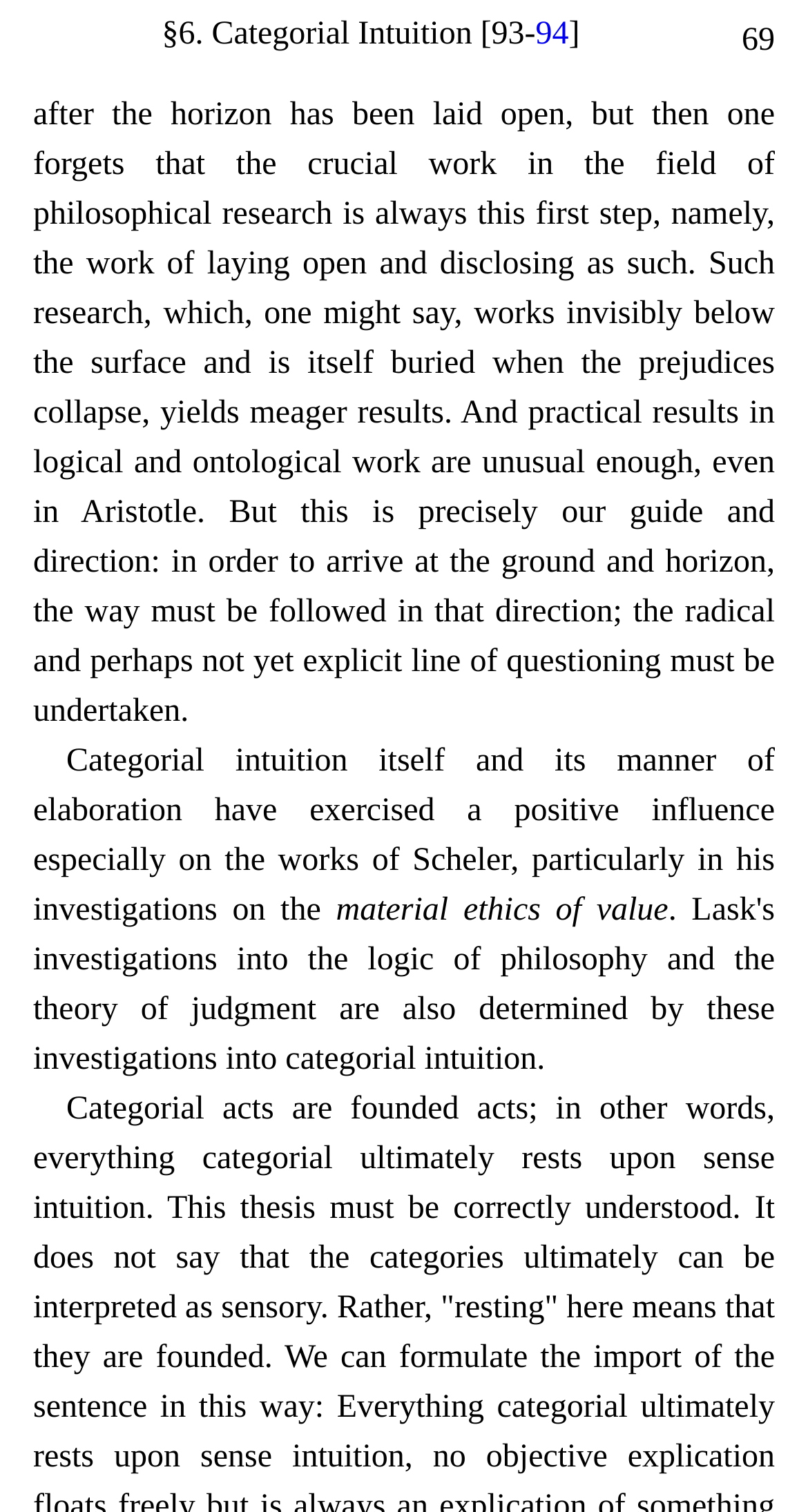Determine the bounding box of the UI component based on this description: "94". The bounding box coordinates should be four float values between 0 and 1, i.e., [left, top, right, bottom].

[0.663, 0.011, 0.704, 0.034]